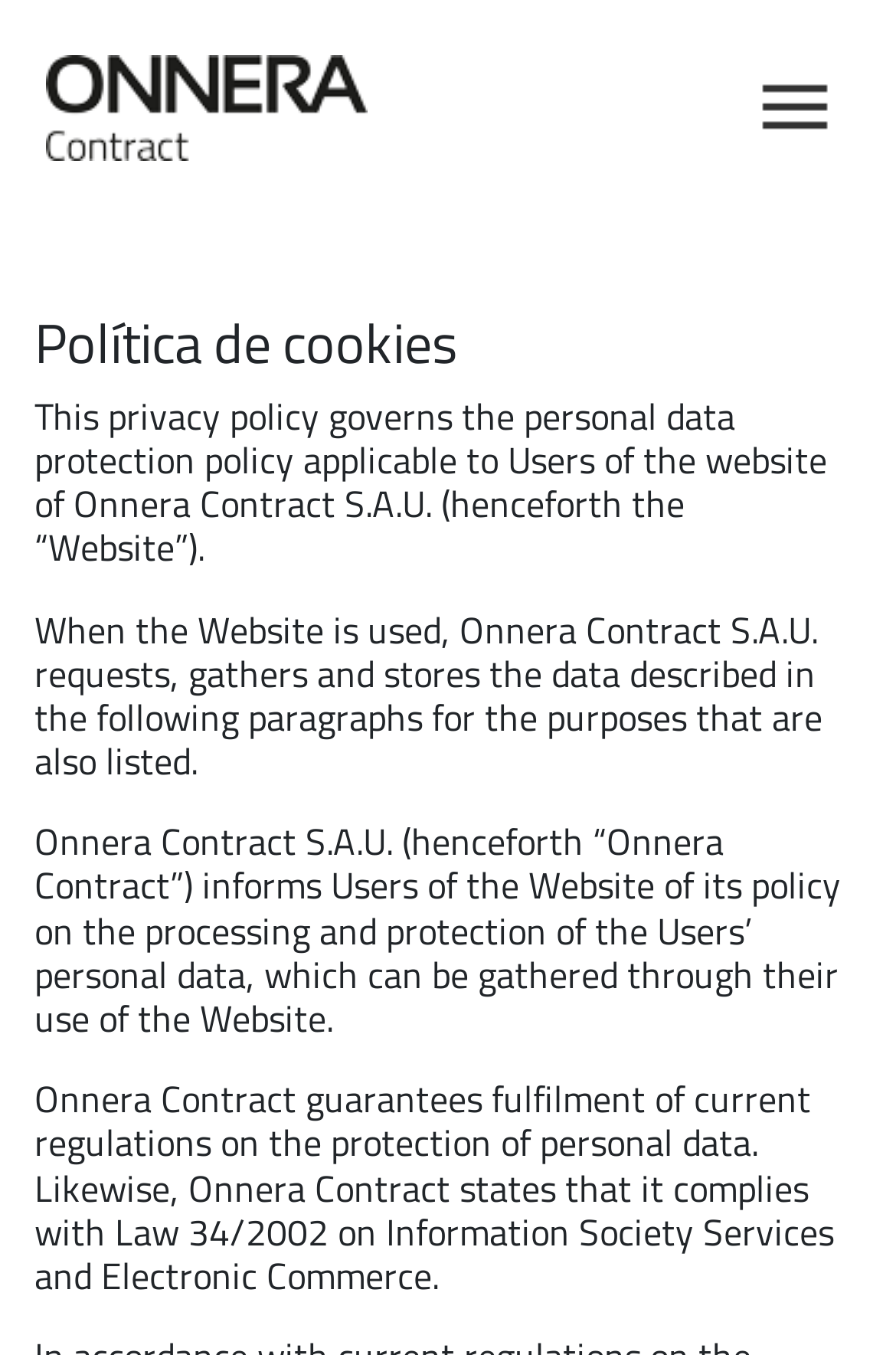Please provide a comprehensive answer to the question below using the information from the image: What is the website's policy about?

Based on the webpage content, it appears that the website is providing a policy about cookies, which is a common practice for websites to inform users about their data collection and usage practices.